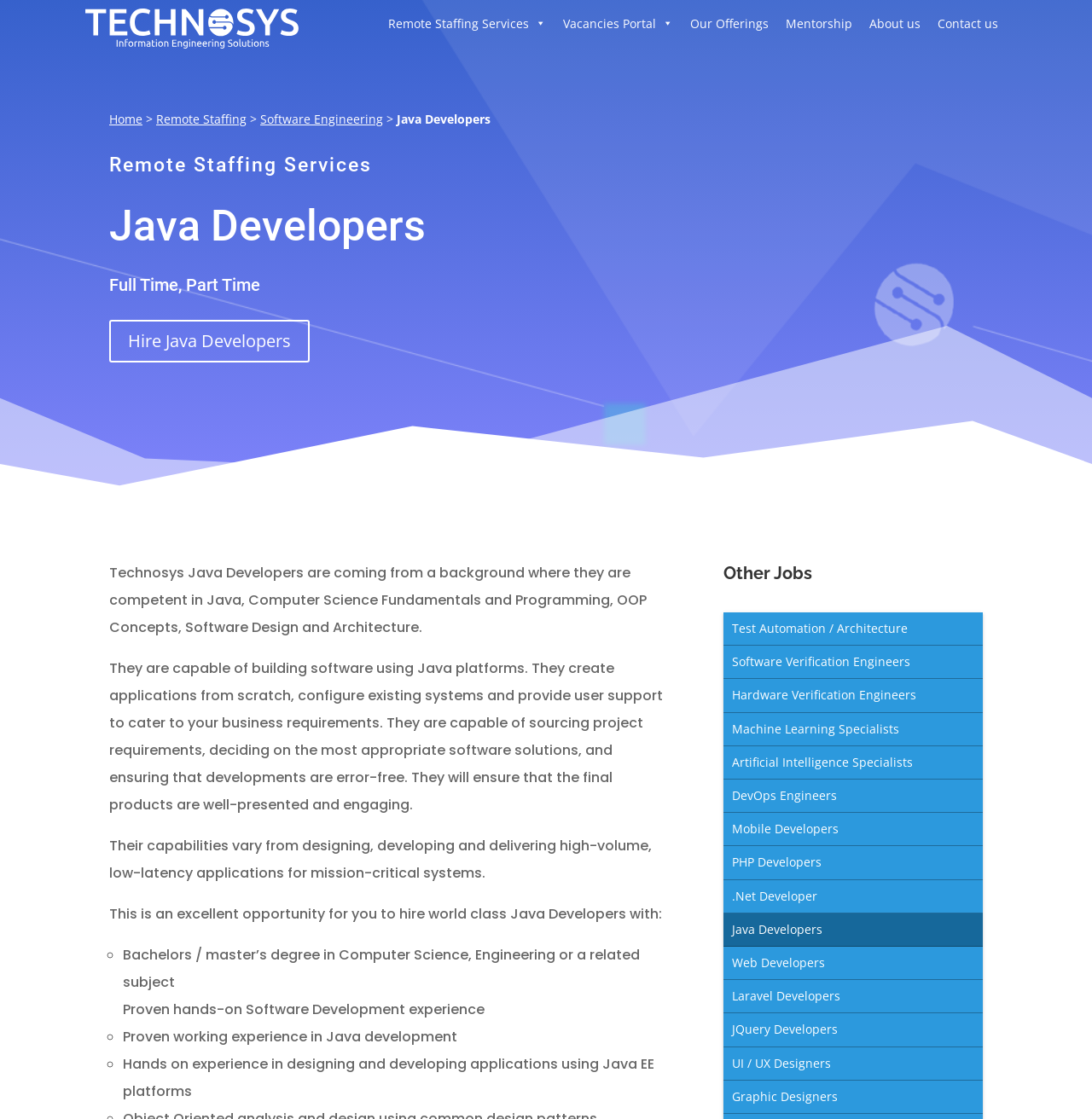Please find the bounding box coordinates of the element that must be clicked to perform the given instruction: "Click on Hire Java Developers". The coordinates should be four float numbers from 0 to 1, i.e., [left, top, right, bottom].

[0.1, 0.286, 0.284, 0.324]